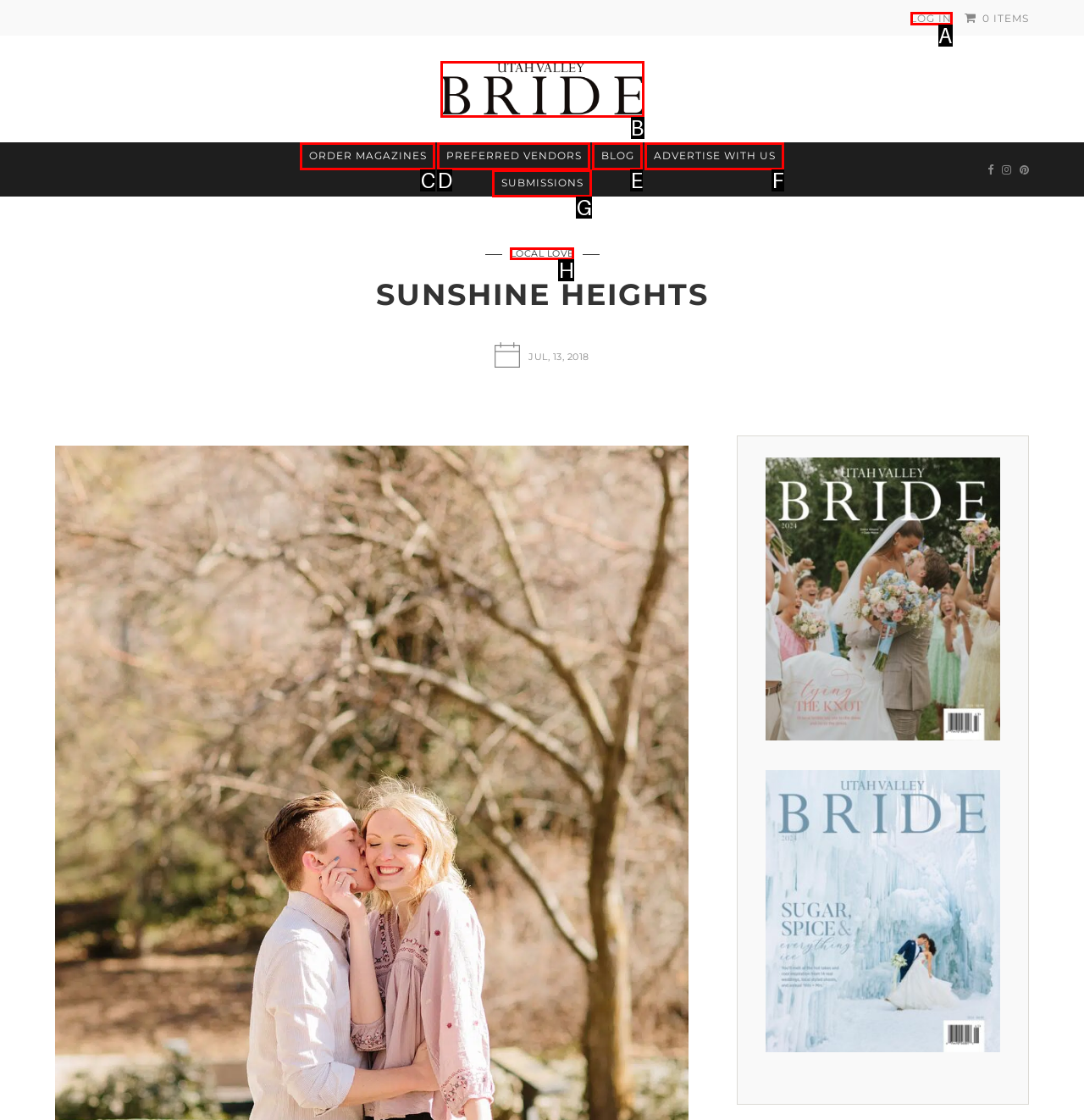Refer to the description: Submissions and choose the option that best fits. Provide the letter of that option directly from the options.

G